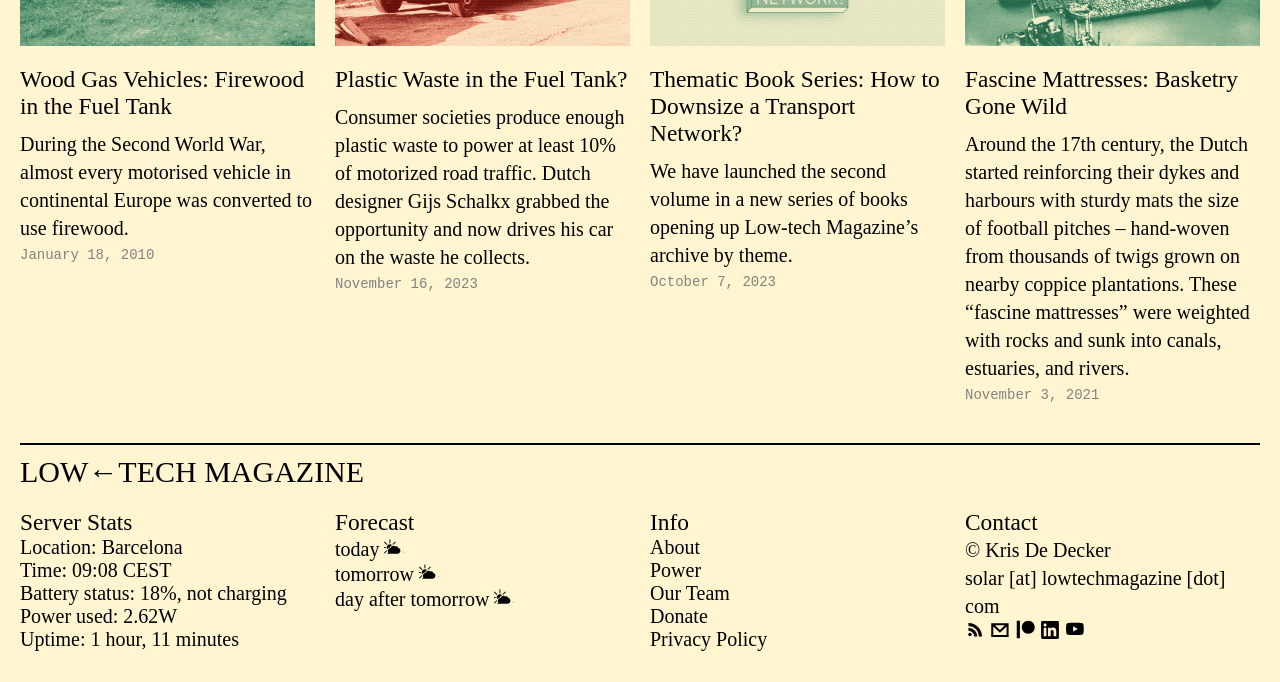Please give a succinct answer to the question in one word or phrase:
What is the forecast for today?

partly cloudy day